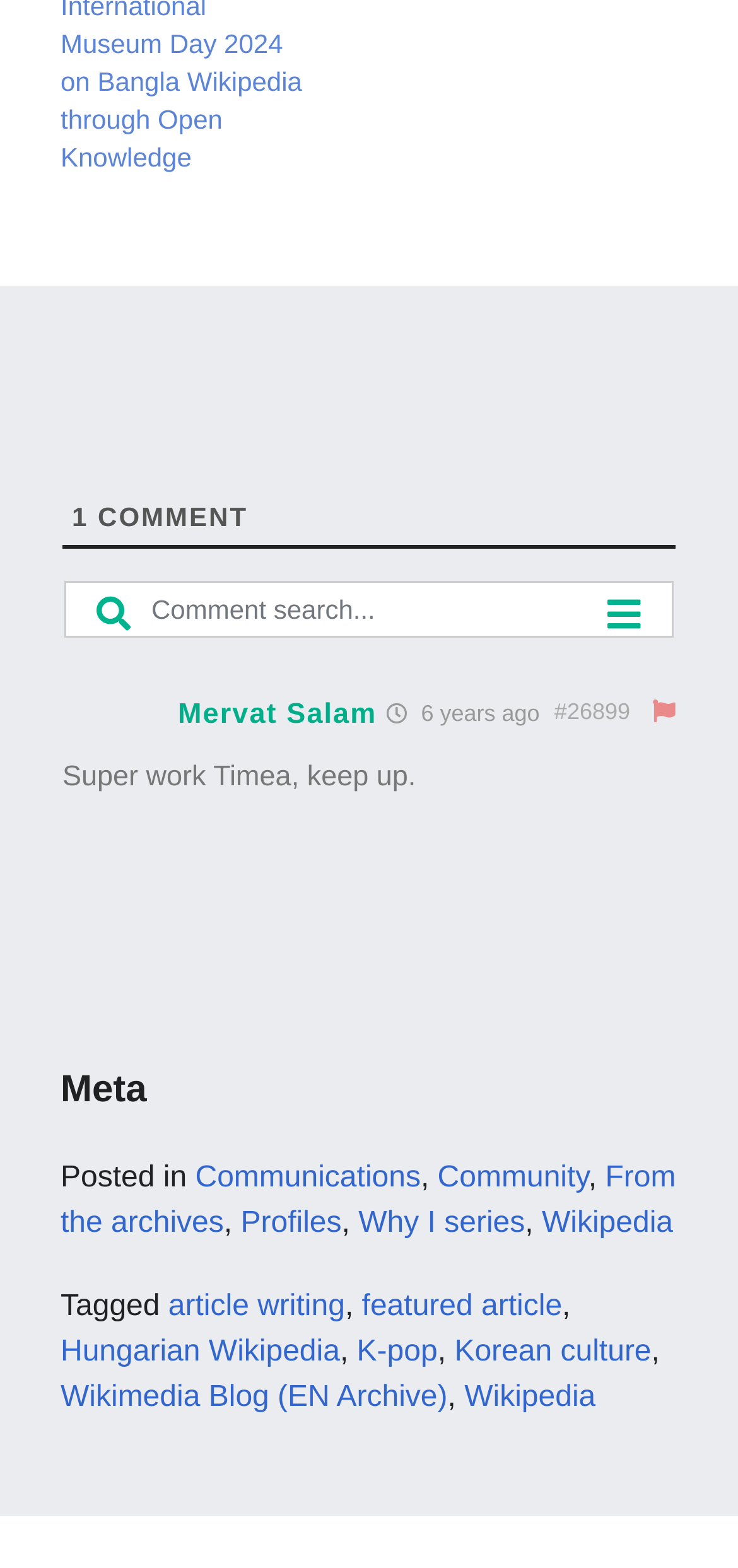Please identify the bounding box coordinates of the element that needs to be clicked to perform the following instruction: "explore the Hungarian Wikipedia".

[0.082, 0.852, 0.461, 0.872]